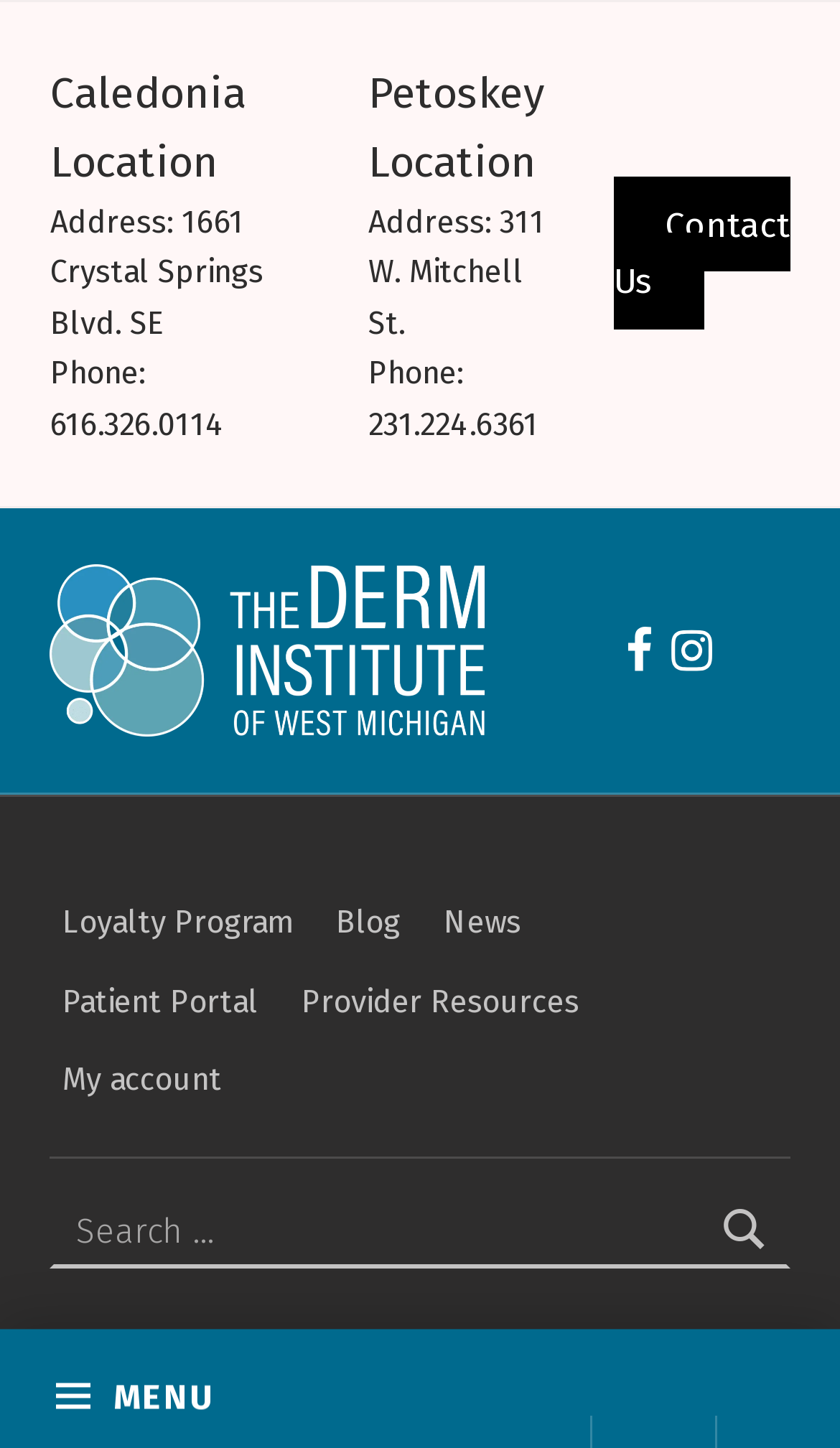Specify the bounding box coordinates of the element's region that should be clicked to achieve the following instruction: "Contact Us". The bounding box coordinates consist of four float numbers between 0 and 1, in the format [left, top, right, bottom].

[0.73, 0.121, 0.94, 0.227]